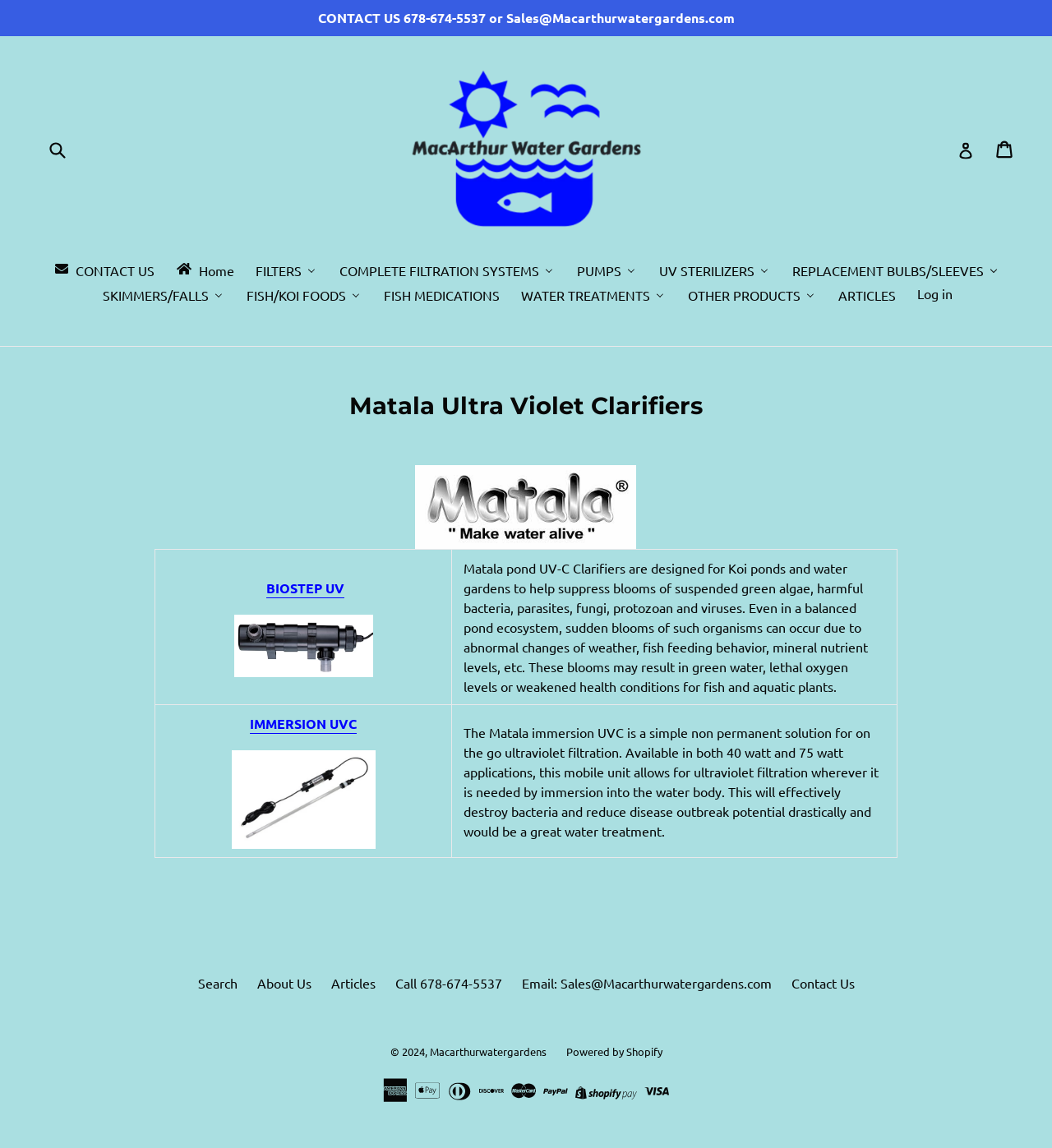Using the information from the screenshot, answer the following question thoroughly:
What is the purpose of the Matala Ultra Violet Clarifiers?

According to the table on the webpage, the Matala Ultra Violet Clarifiers are designed to help suppress blooms of suspended green algae, harmful bacteria, parasites, fungi, protozoan, and viruses in Koi ponds and water gardens.